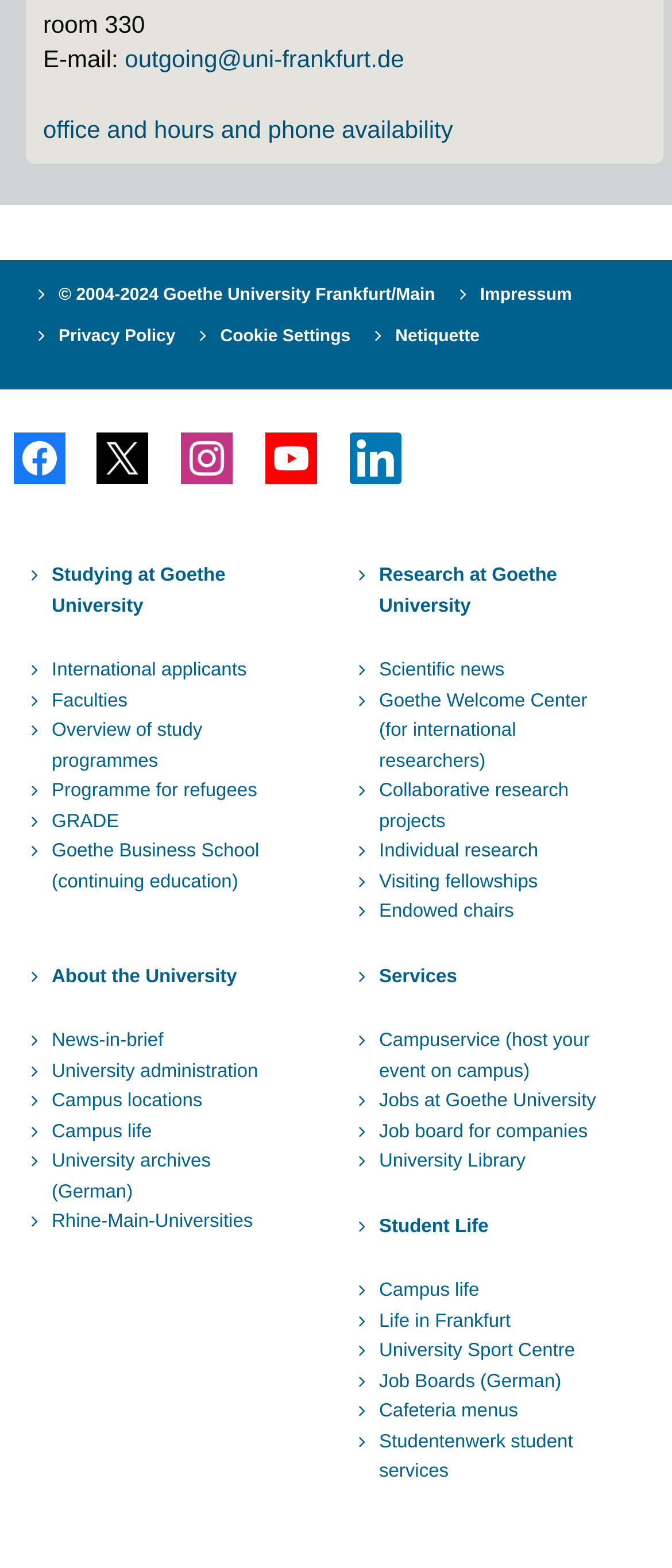Please locate the bounding box coordinates of the element's region that needs to be clicked to follow the instruction: "Get to know about University administration". The bounding box coordinates should be provided as four float numbers between 0 and 1, i.e., [left, top, right, bottom].

[0.069, 0.674, 0.444, 0.694]